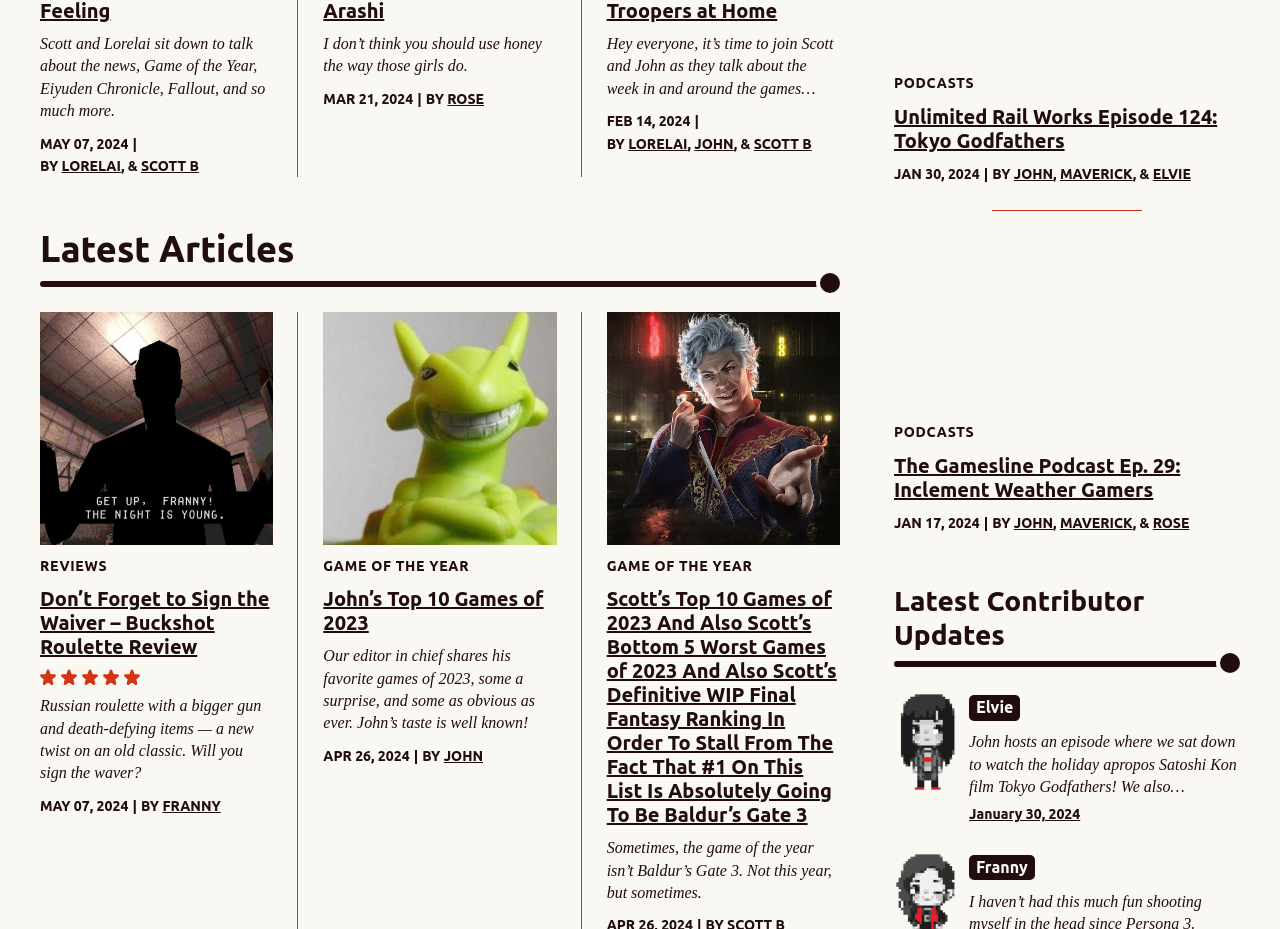Identify the bounding box coordinates of the area you need to click to perform the following instruction: "Read the review of Buckshot Roulette".

[0.031, 0.632, 0.211, 0.709]